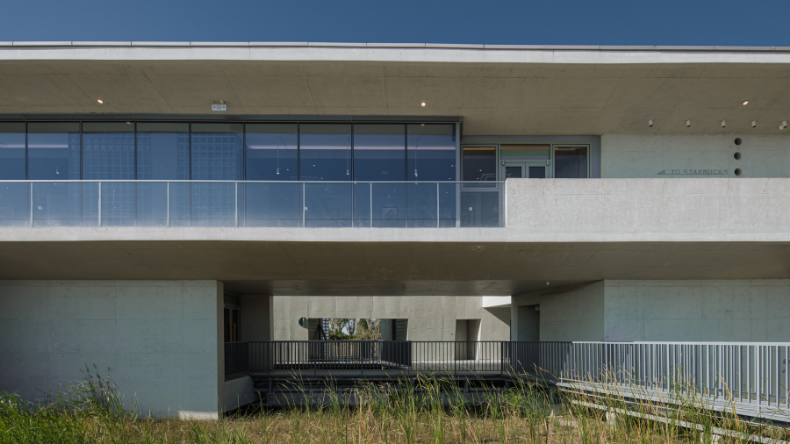By analyzing the image, answer the following question with a detailed response: What is the purpose of the corridors in the building?

According to the caption, the corridors in the building are designed to lead to a rooftop observation deck, facilitating bird-watching and star-gazing experiences for visitors.